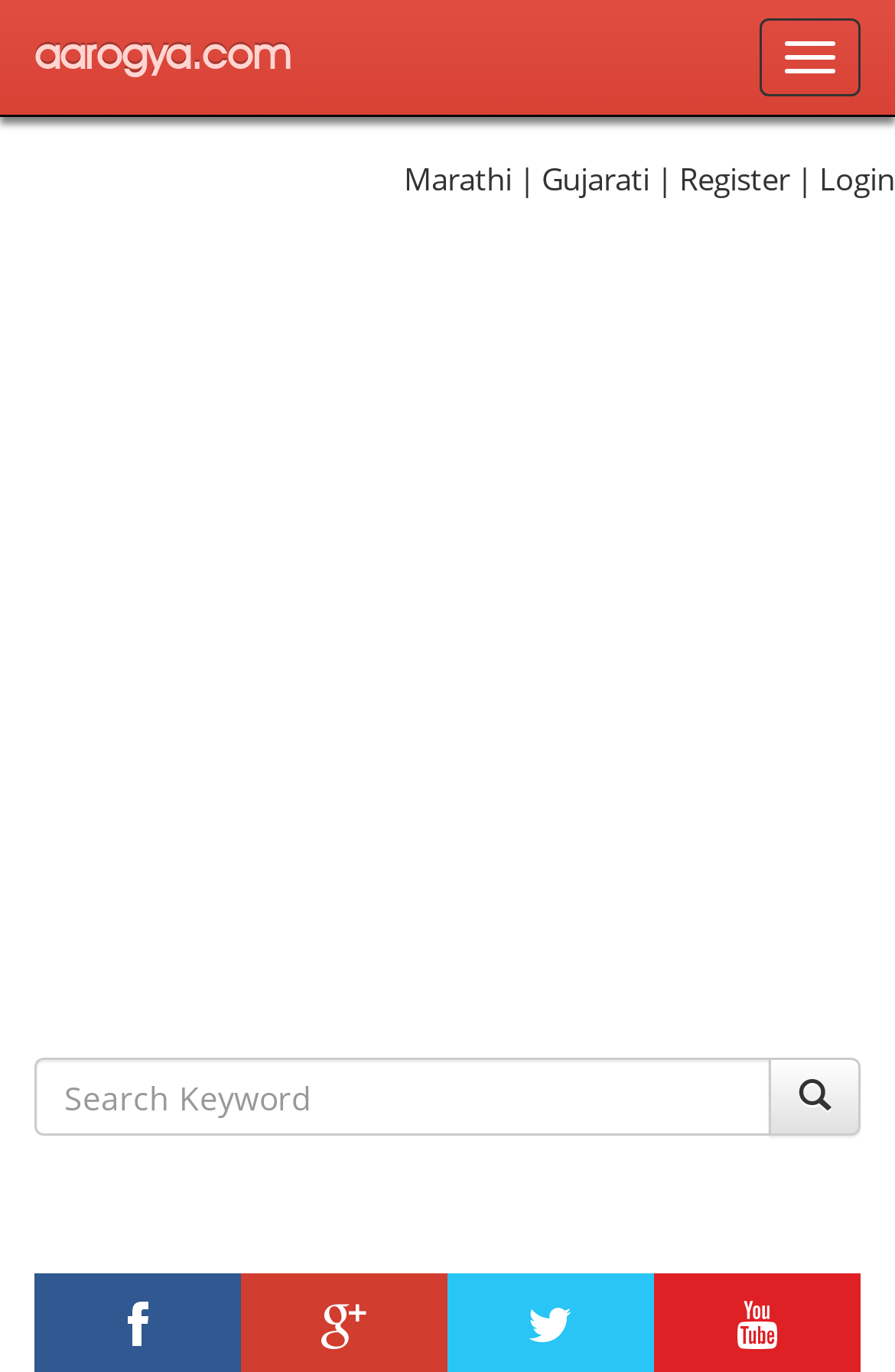Determine the bounding box coordinates for the HTML element described here: "name="searchword" placeholder="Search Keyword"".

[0.038, 0.771, 0.862, 0.828]